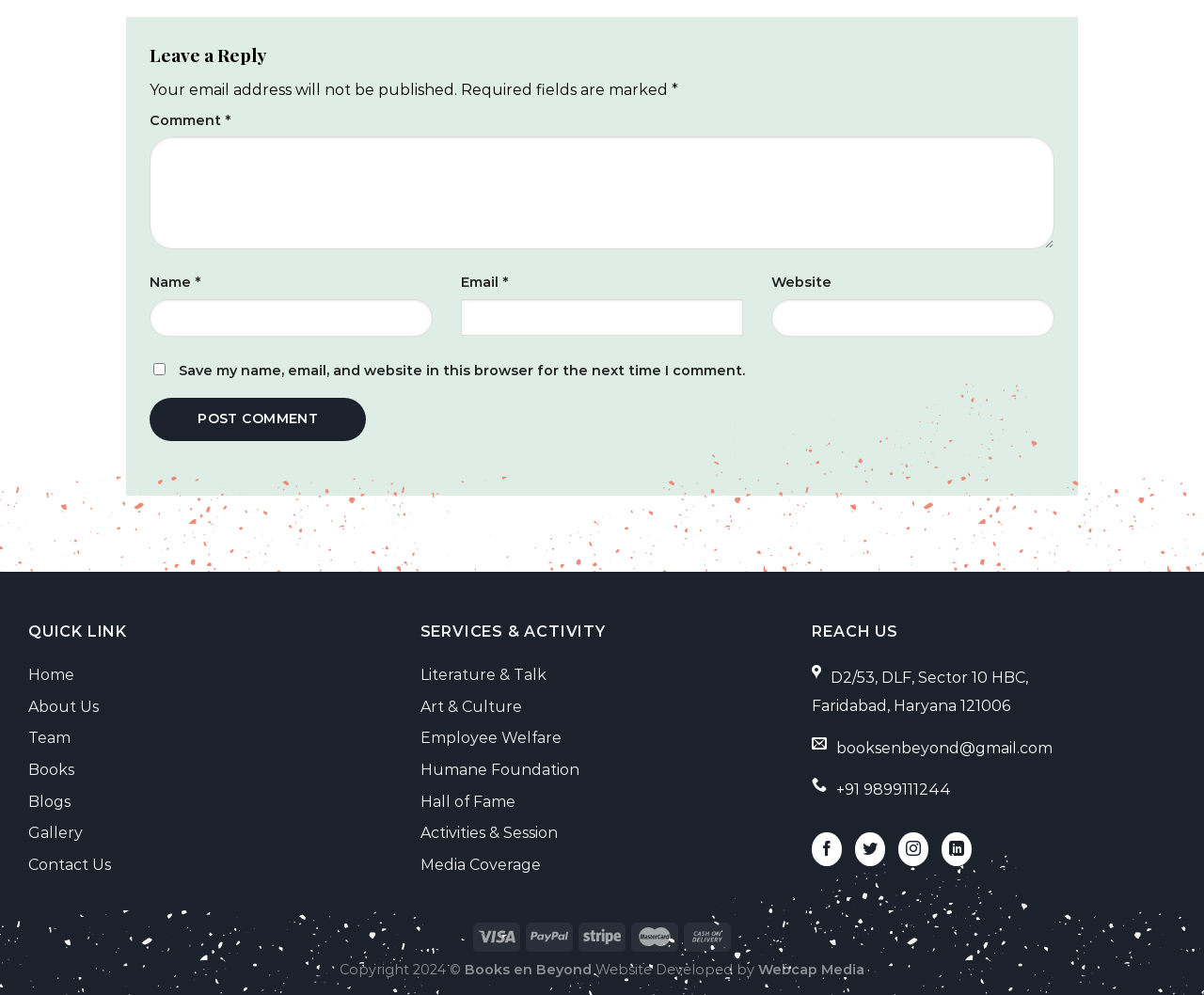What are the quick links available on the webpage?
Based on the content of the image, thoroughly explain and answer the question.

The webpage has a section called 'QUICK LINK' that provides links to various pages on the website, including Home, About Us, Team, Books, Blogs, Gallery, and Contact Us.